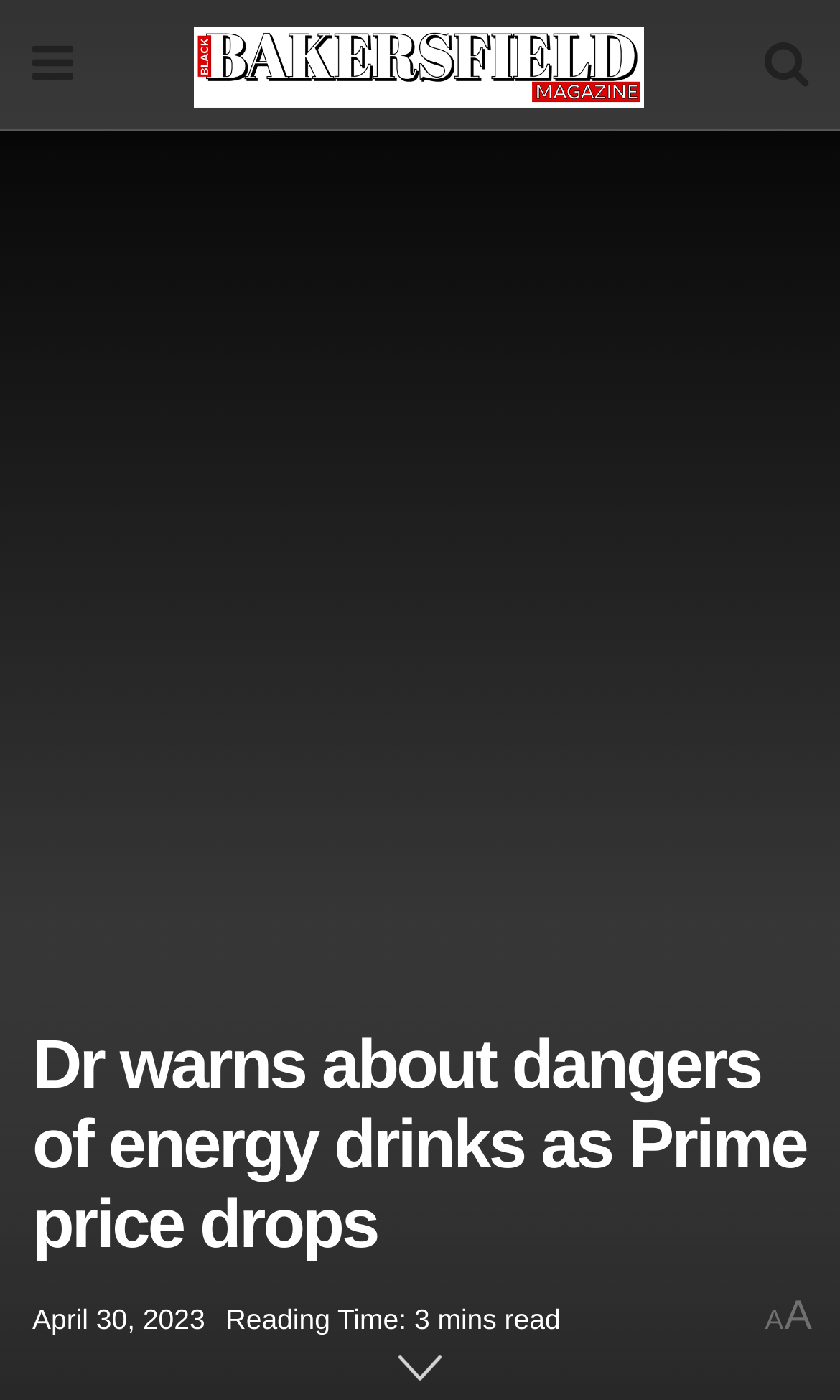Please answer the following question using a single word or phrase: 
How long does it take to read the article?

3 mins